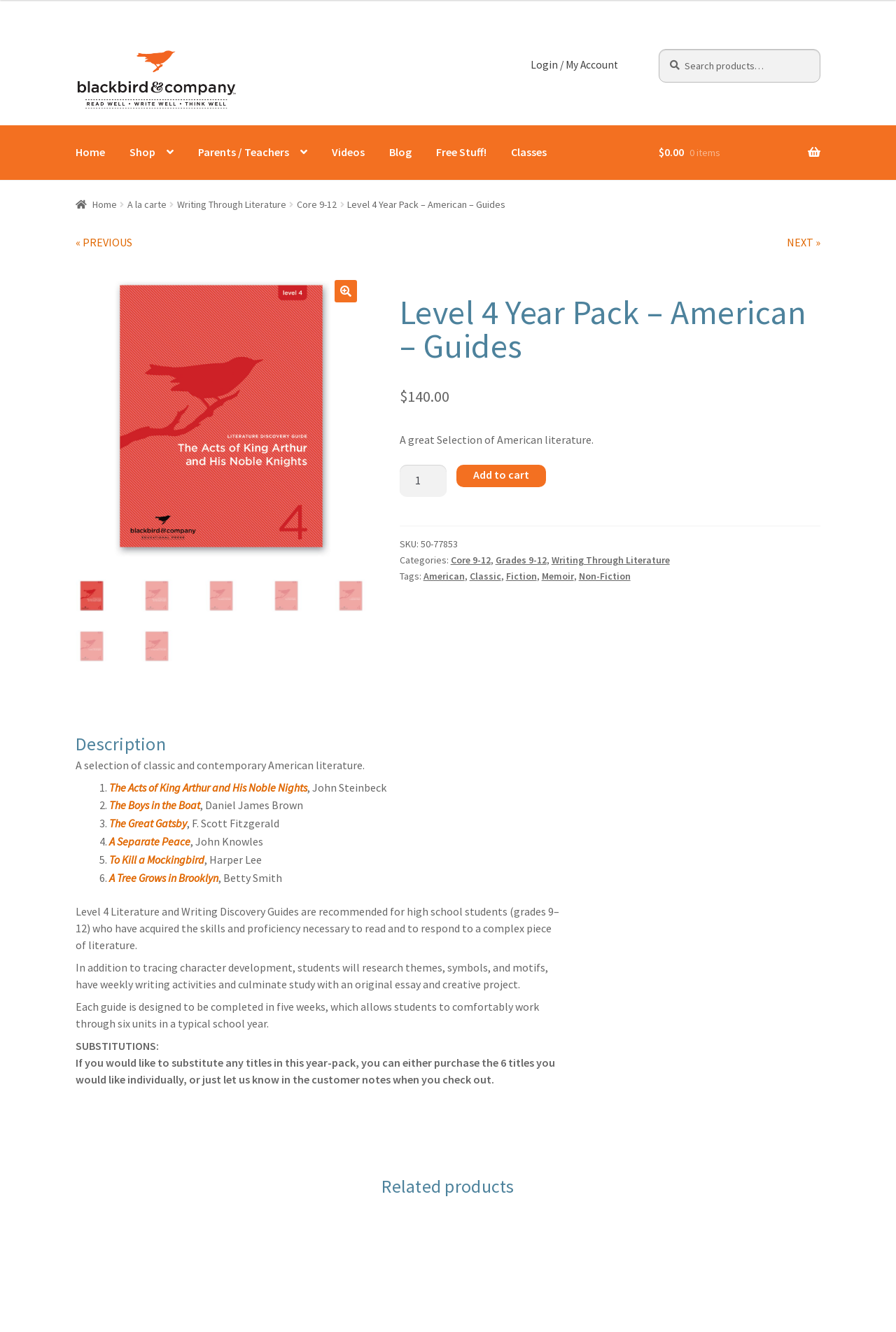Could you please study the image and provide a detailed answer to the question:
What is the name of the first book in the list?

I found the name of the first book in the list by looking at the description section, where it lists the books included in the Level 4 Year Pack, and the first one is 'The Acts of King Arthur and His Noble Knights'.